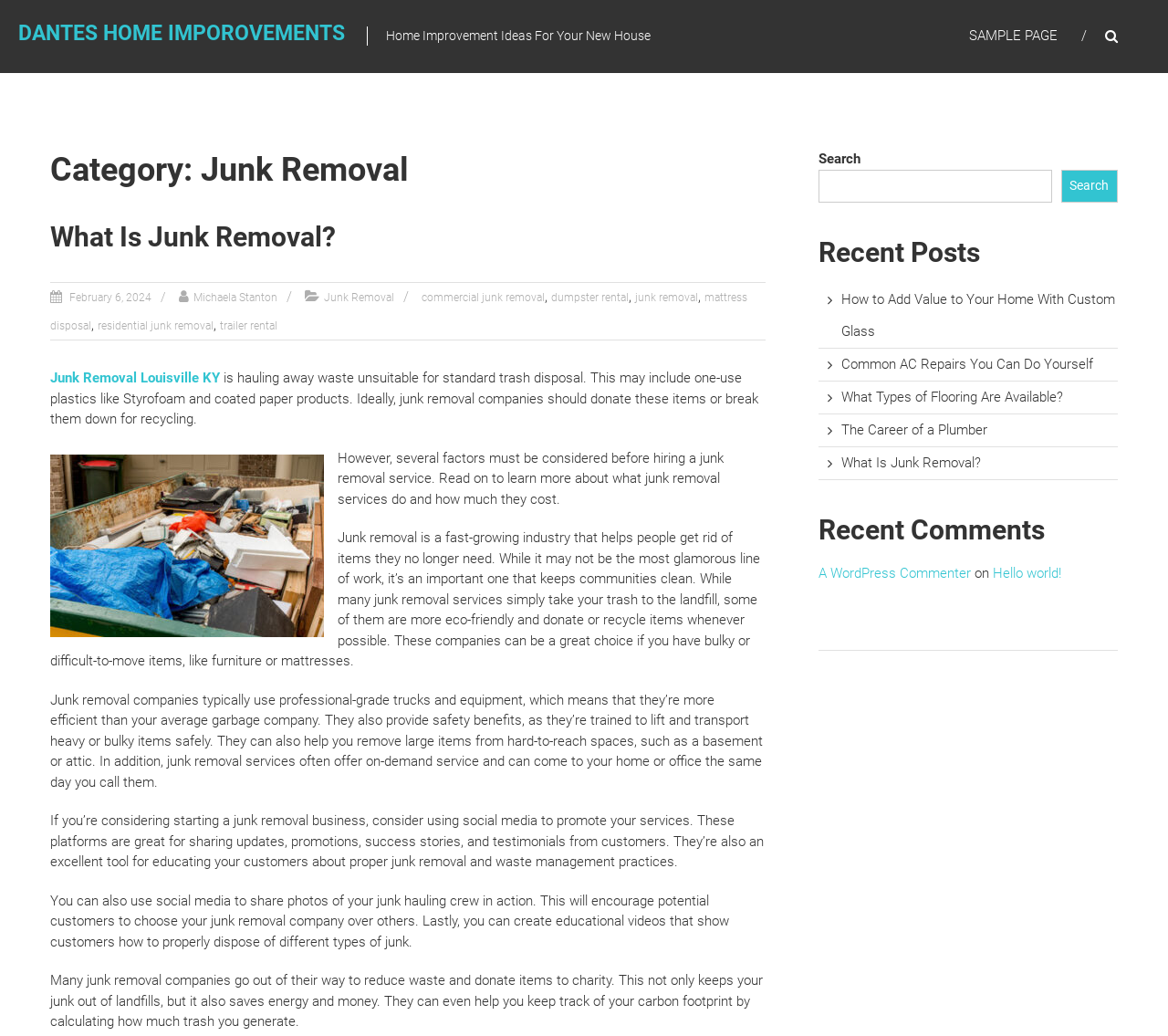Locate the UI element described by Search in the provided webpage screenshot. Return the bounding box coordinates in the format (top-left x, top-left y, bottom-right x, bottom-right y), ensuring all values are between 0 and 1.

[0.908, 0.164, 0.957, 0.195]